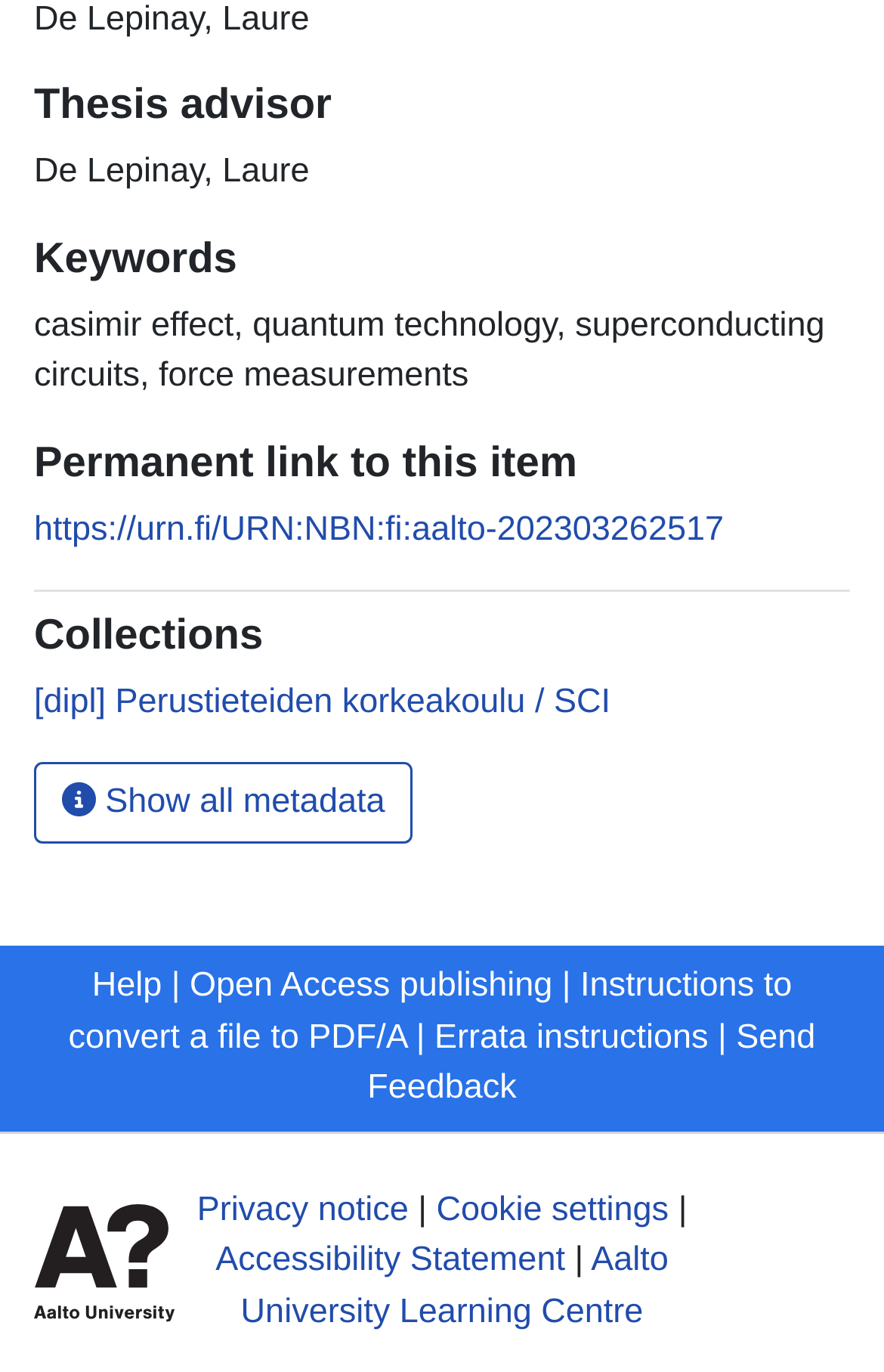Bounding box coordinates are specified in the format (top-left x, top-left y, bottom-right x, bottom-right y). All values are floating point numbers bounded between 0 and 1. Please provide the bounding box coordinate of the region this sentence describes: Aalto University Learning Centre

[0.272, 0.905, 0.756, 0.97]